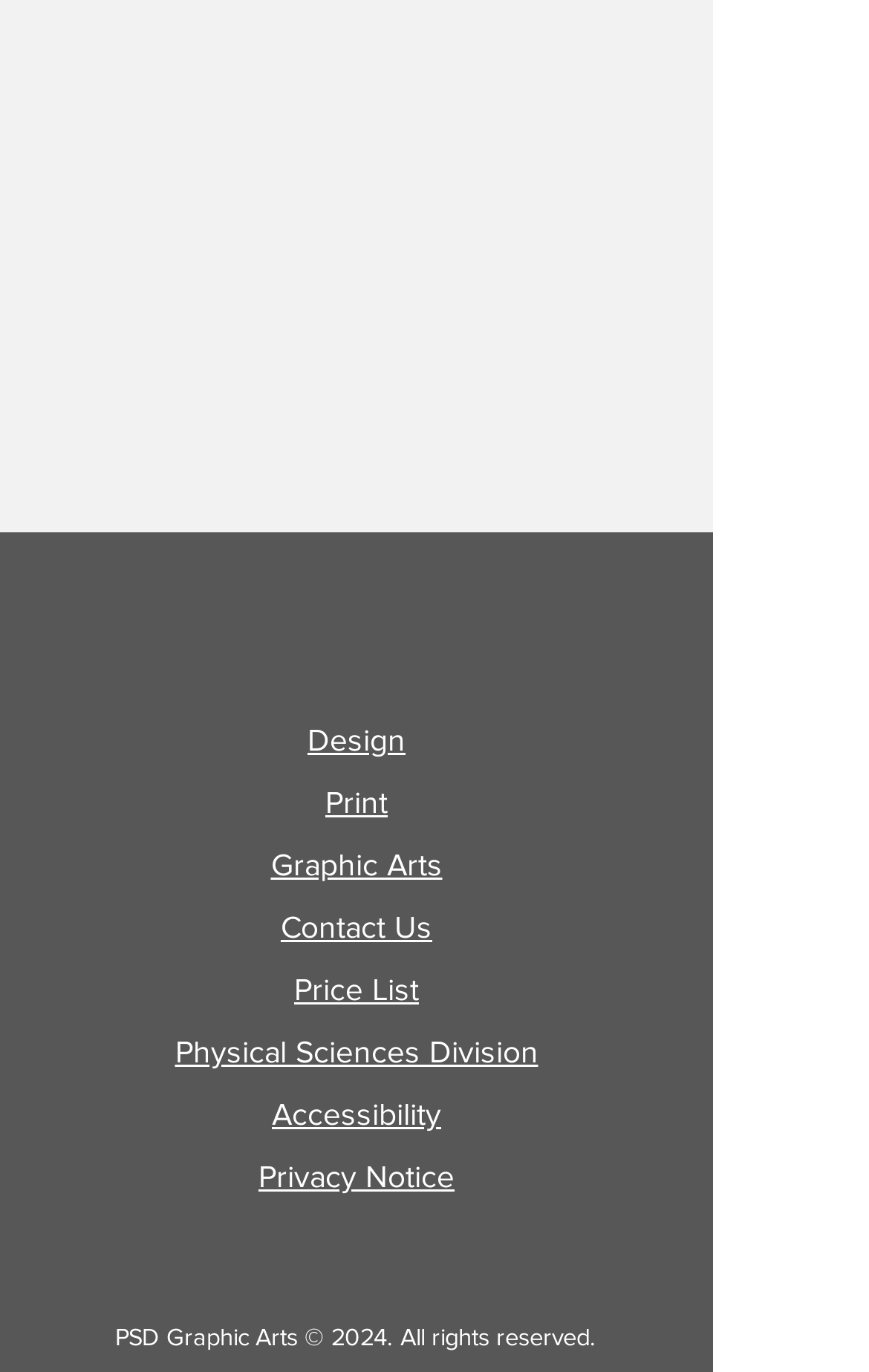Respond with a single word or phrase:
What is the logo on the top left?

UChicago Logo